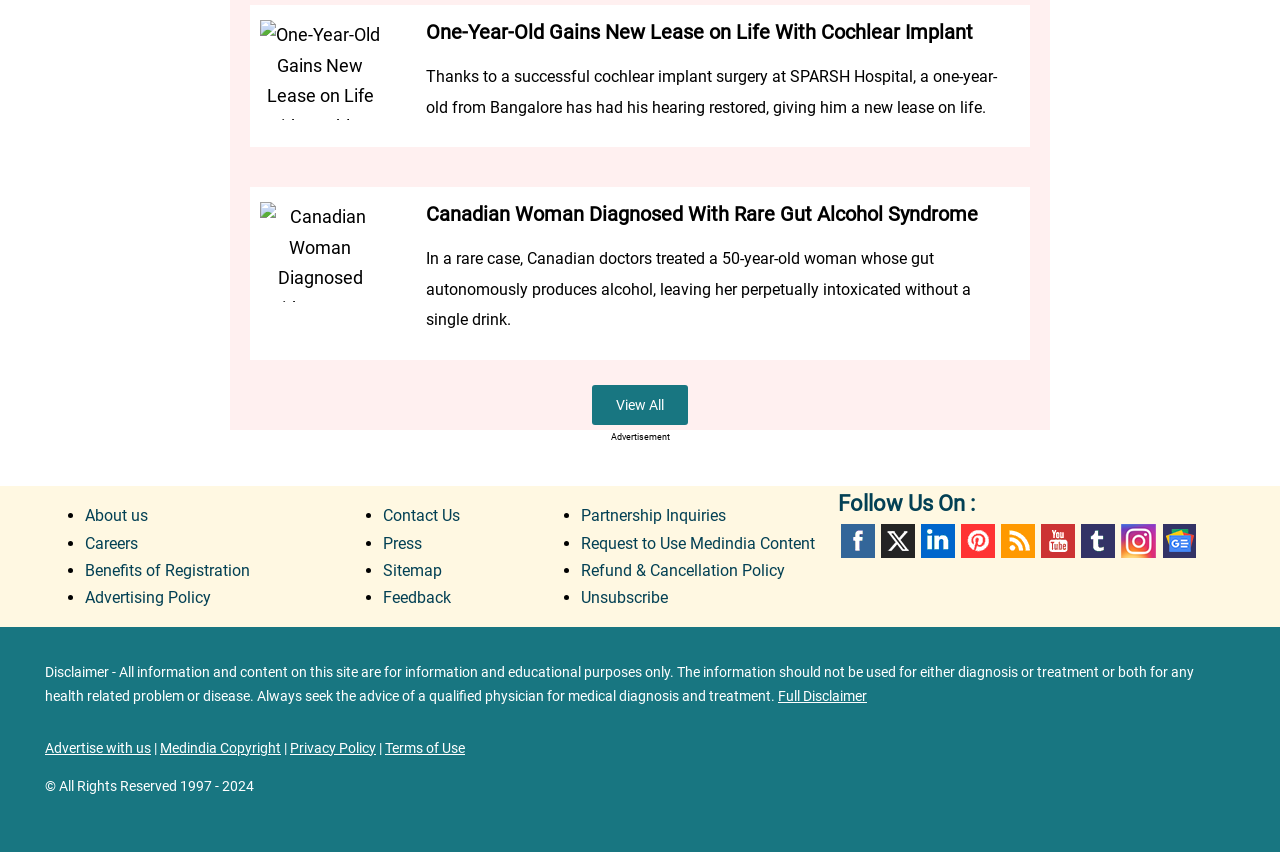What is the age of the child who gained a new lease on life with a cochlear implant?
Please answer the question with as much detail and depth as you can.

The answer can be found in the first link on the webpage, which says 'One-Year-Old Gains New Lease on Life With Cochlear Implant'. This implies that the child who underwent the cochlear implant surgery is one year old.